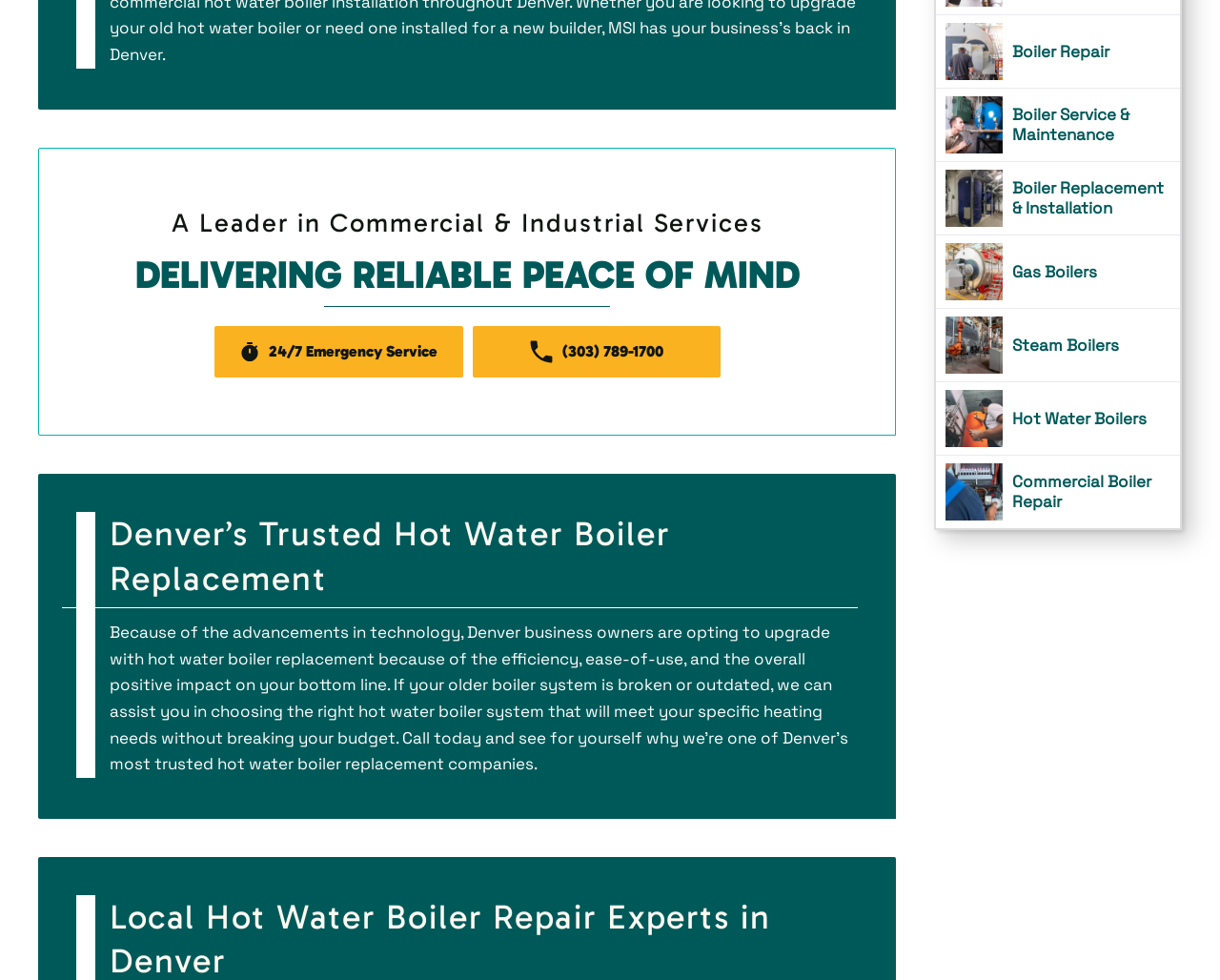What type of image is located at [0.775, 0.023, 0.822, 0.081]?
Using the details from the image, give an elaborate explanation to answer the question.

The image located at the specified coordinates is an image of a maintenance engineer working with a gas boiler in a boiler room, which is related to the boiler services topic of the webpage.